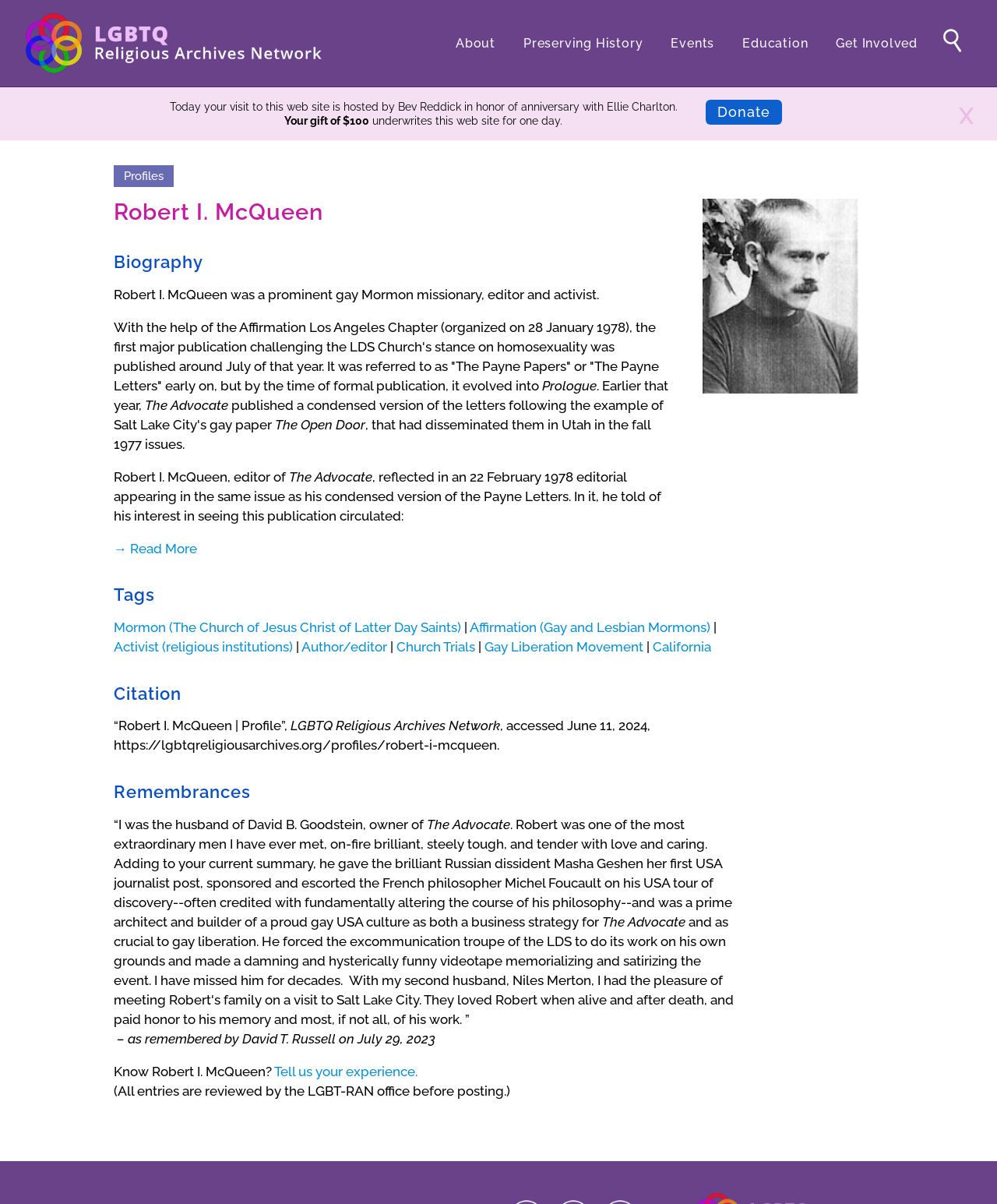What is the name of the organization that hosted this webpage?
Please provide a comprehensive answer based on the information in the image.

The header section of the webpage has an image with the text 'LGBTQ+ Religious Archives Network', indicating that this organization is hosting the webpage.